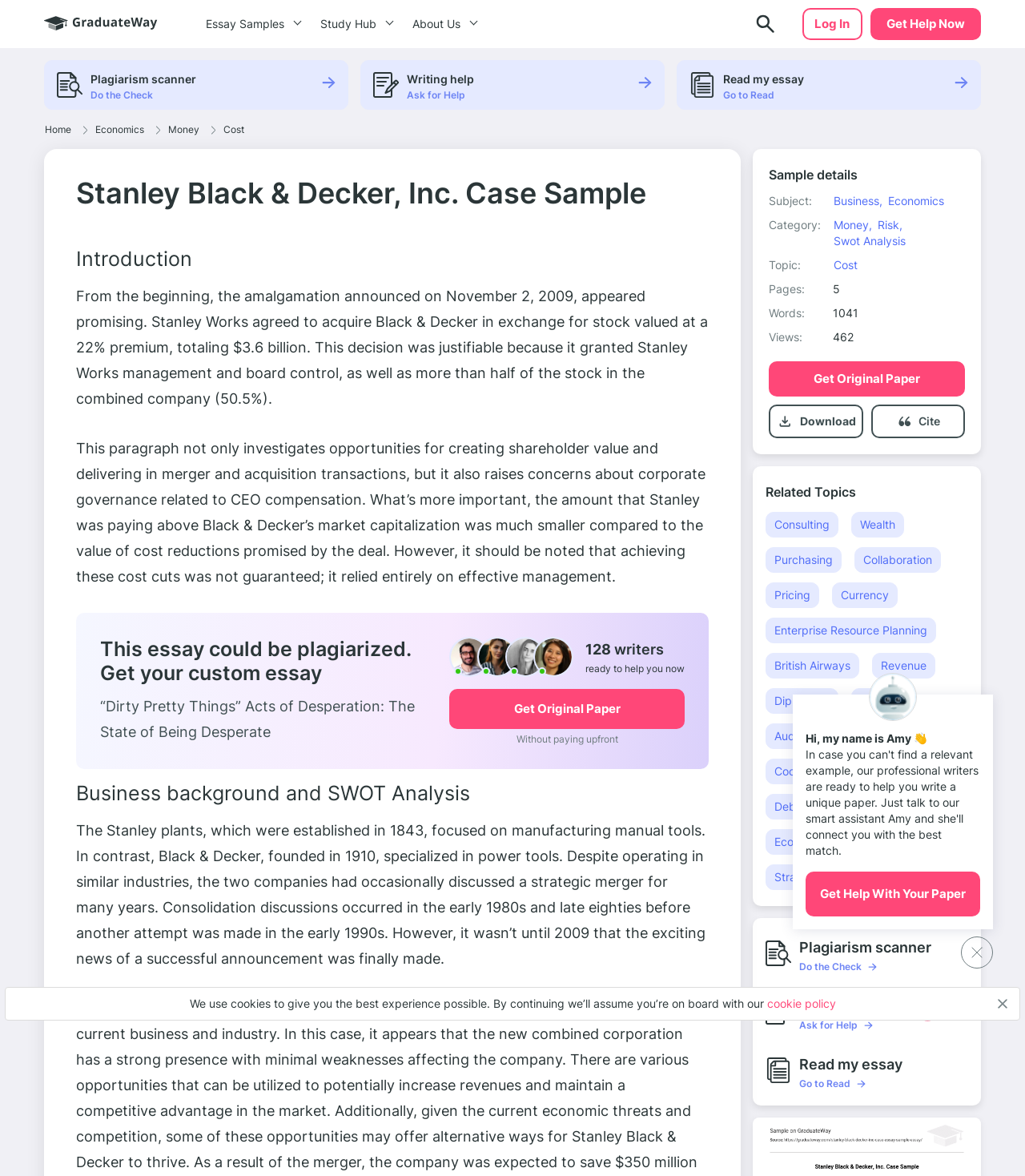Determine the bounding box coordinates of the UI element that matches the following description: "Enterprise Resource Planning". The coordinates should be four float numbers between 0 and 1 in the format [left, top, right, bottom].

[0.747, 0.525, 0.913, 0.547]